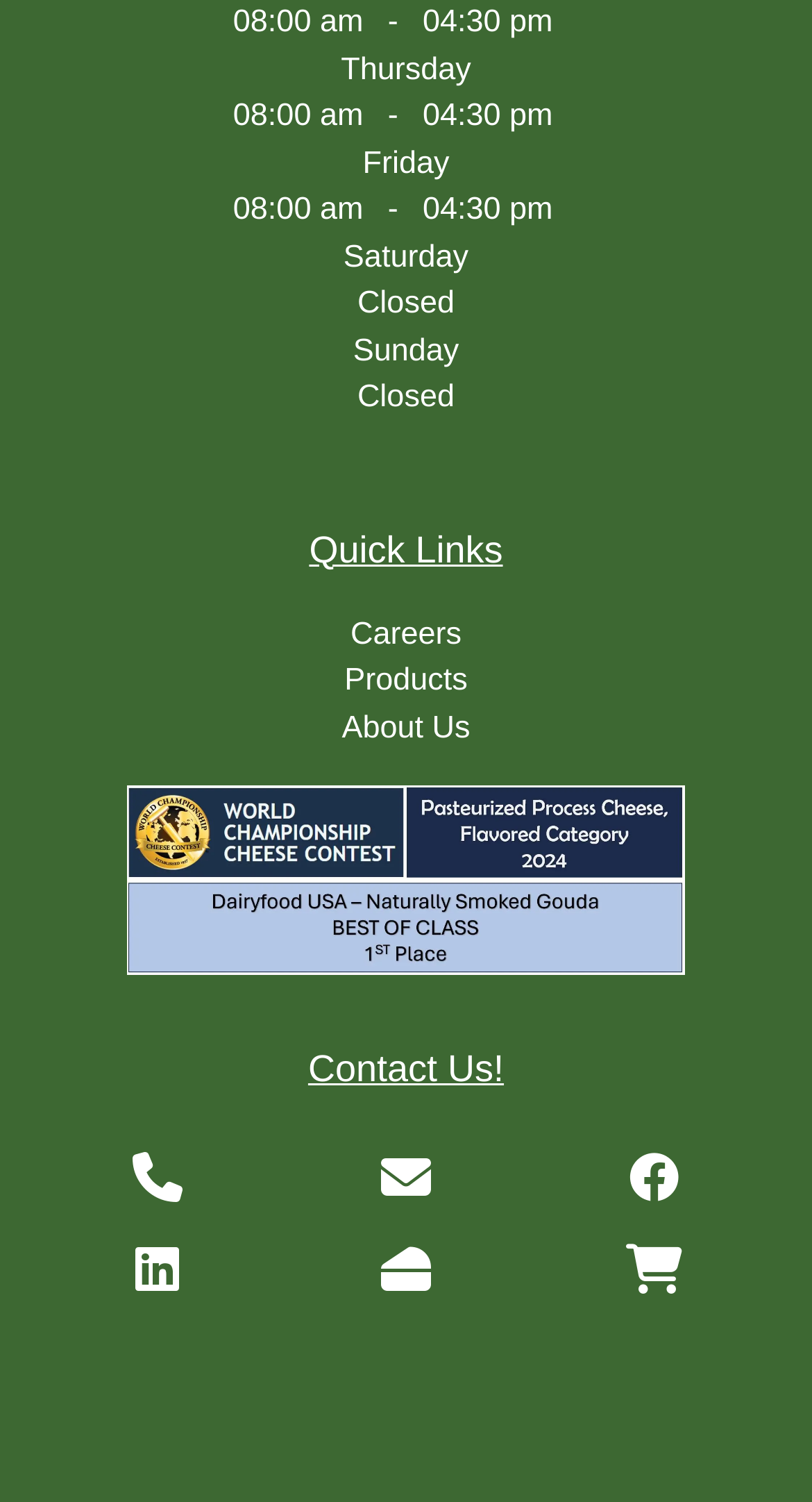Please identify the bounding box coordinates of the clickable area that will allow you to execute the instruction: "Visit the Facebook business page".

[0.762, 0.76, 0.849, 0.807]